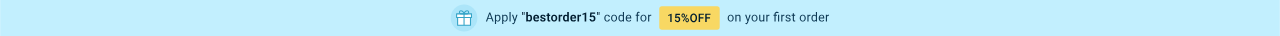Please analyze the image and provide a thorough answer to the question:
What does the gift box icon symbolize?

The gift box icon is used to visually represent the idea of savings or promotional offers, making the discount more appealing and attention-grabbing to potential customers.